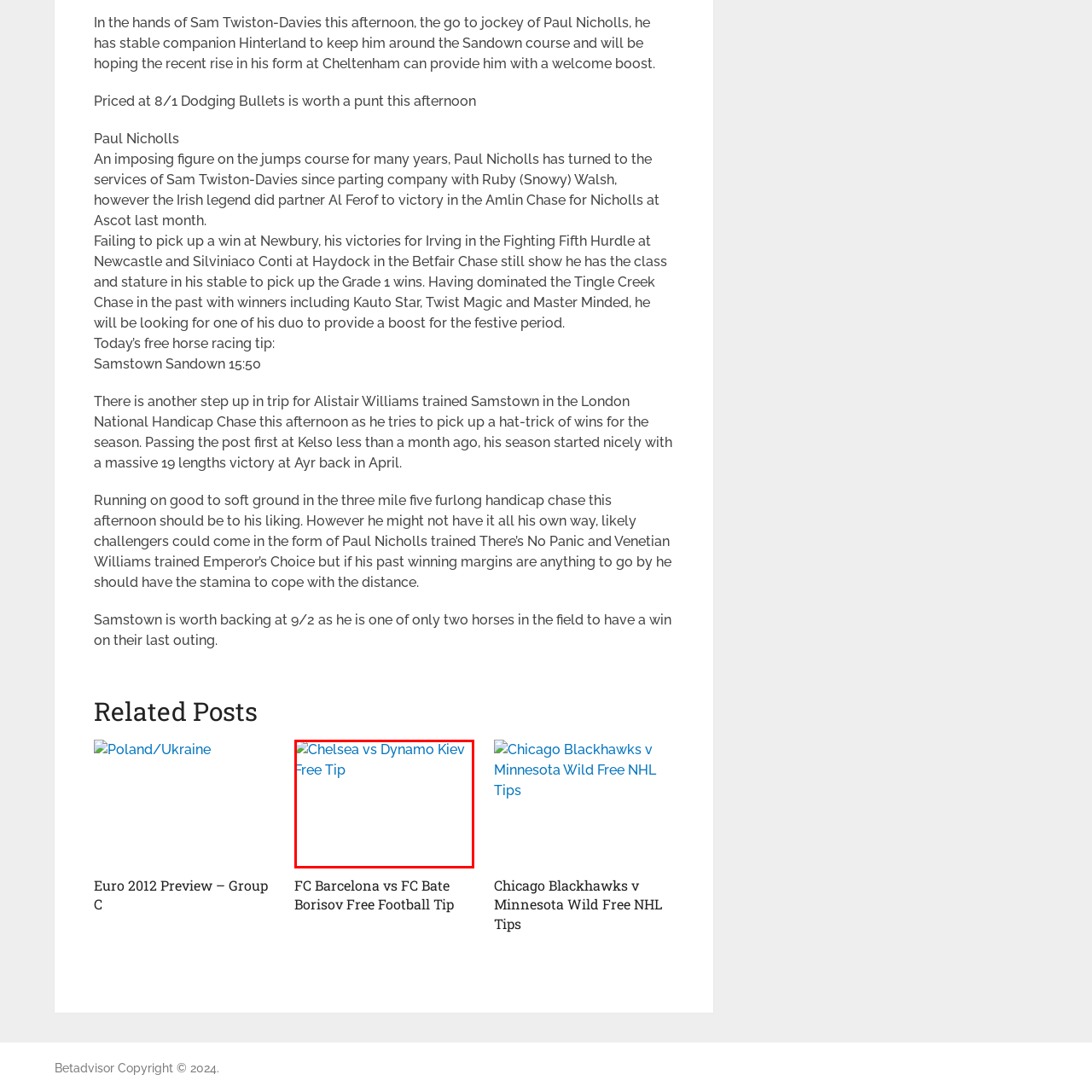Thoroughly describe the contents of the picture within the red frame.

The image features a promotional graphic for a betting tip related to a football match between Chelsea and Dynamo Kiev. This tip suggests insights or predictions aimed at helping bettors make informed decisions ahead of the game. The title "Chelsea vs Dynamo Kiev Free Tip" prominently displays the focus of the content, appealing to fans and punters interested in football wagering.